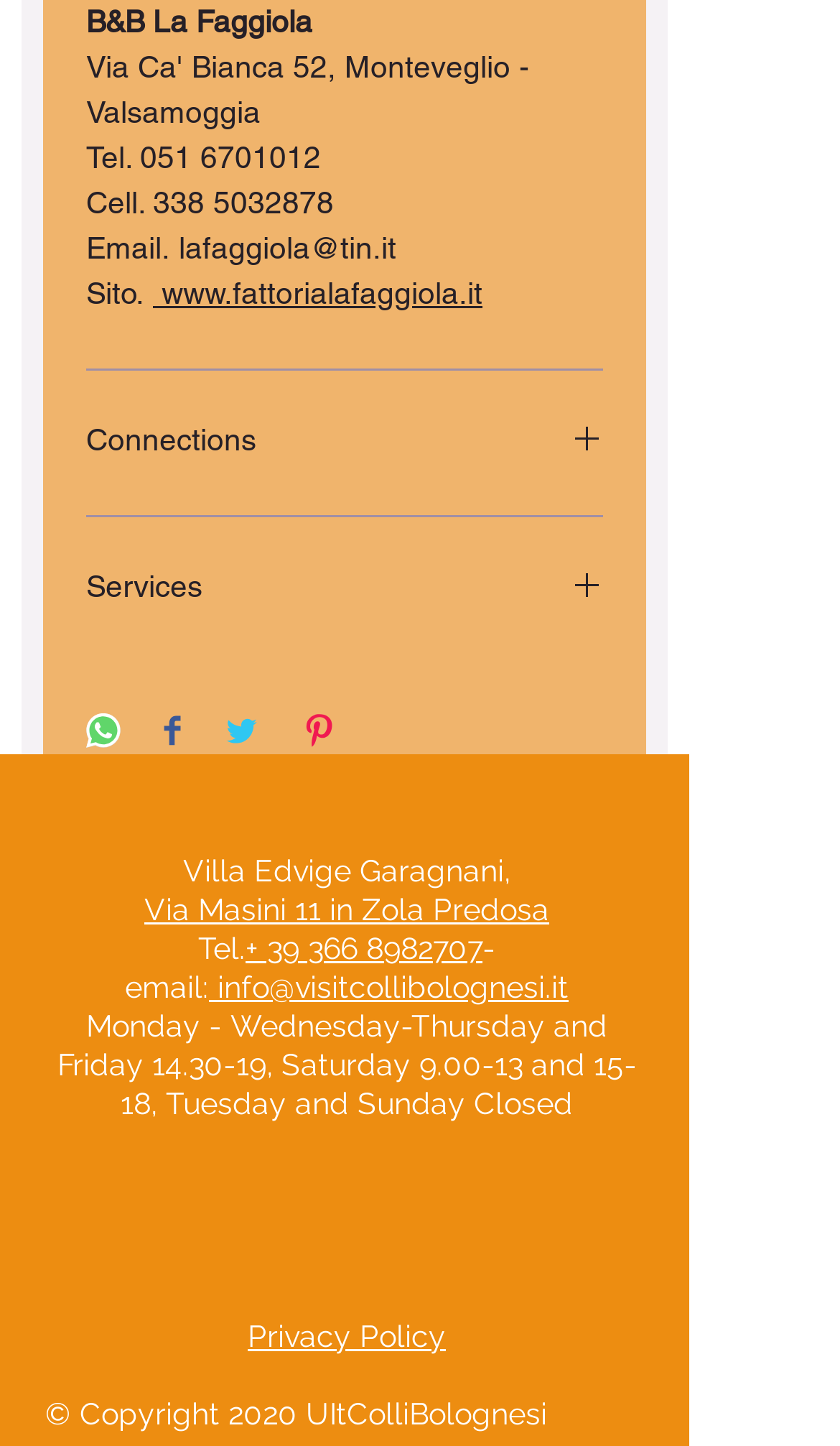Determine the bounding box coordinates of the area to click in order to meet this instruction: "Check the Privacy Policy".

[0.295, 0.912, 0.531, 0.936]